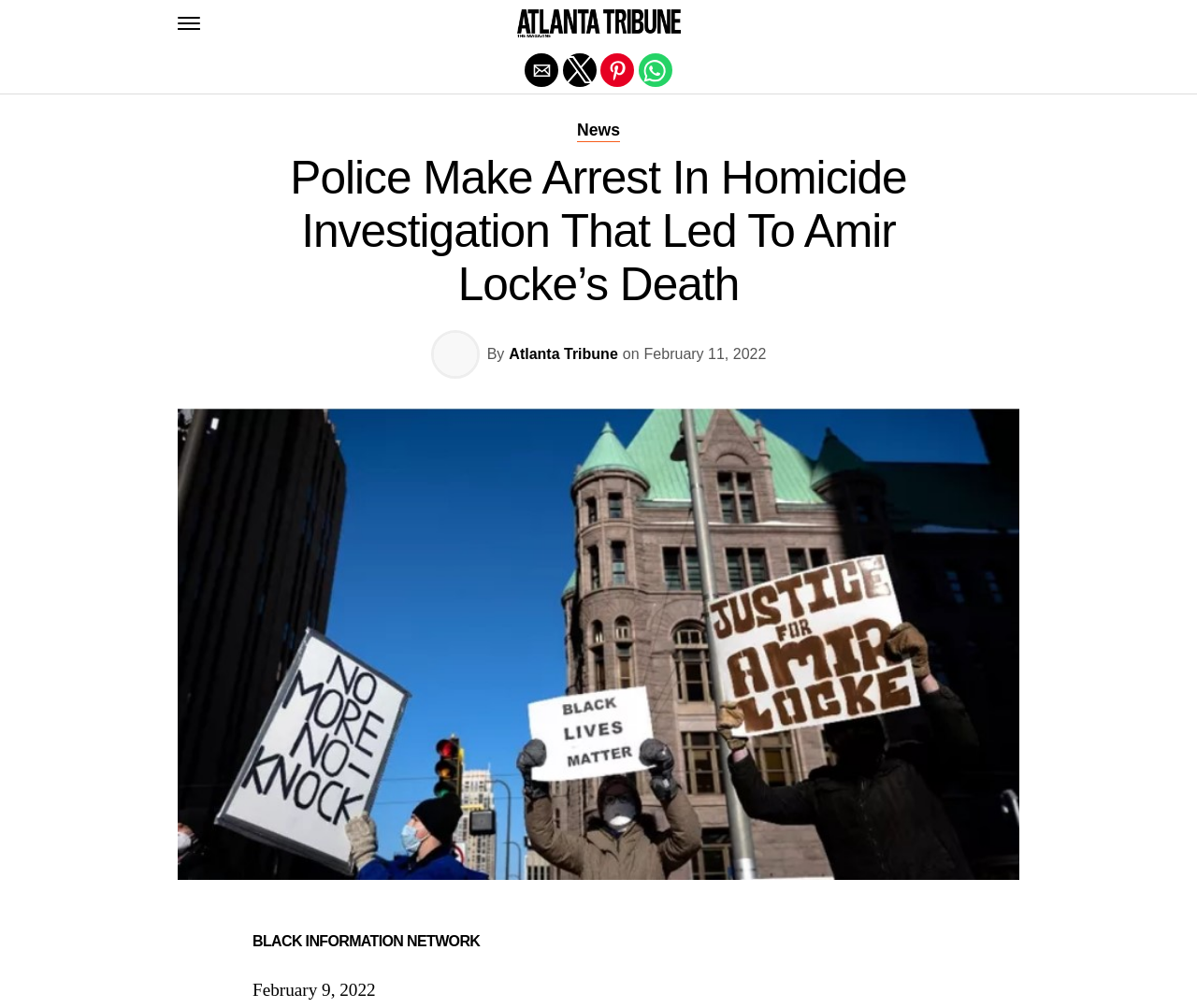Elaborate on the webpage's design and content in a detailed caption.

The webpage appears to be a news article from the Atlanta Tribune, with a focus on a homicide investigation. At the top left corner, there is a button and a link to the Atlanta Tribune, accompanied by the publication's logo. Below this, there are social media sharing buttons, including email, Twitter, Pinterest, and WhatsApp.

The main content of the article is divided into two sections. The top section features a heading that reads "News" and a subheading that reads "Police Make Arrest In Homicide Investigation That Led To Amir Locke’s Death". Below this, there is an image, followed by the author's name and publication date, which is February 11, 2022.

The main image of the article takes up most of the page, spanning from the top to the bottom. At the bottom of the page, there is a header that reads "BLACK INFORMATION NETWORK" in bold font, accompanied by the date February 9, 2022.

In the top right corner, there is a link to exit the mobile version of the website. Overall, the webpage has a simple and clean layout, with a focus on presenting the news article in a clear and concise manner.